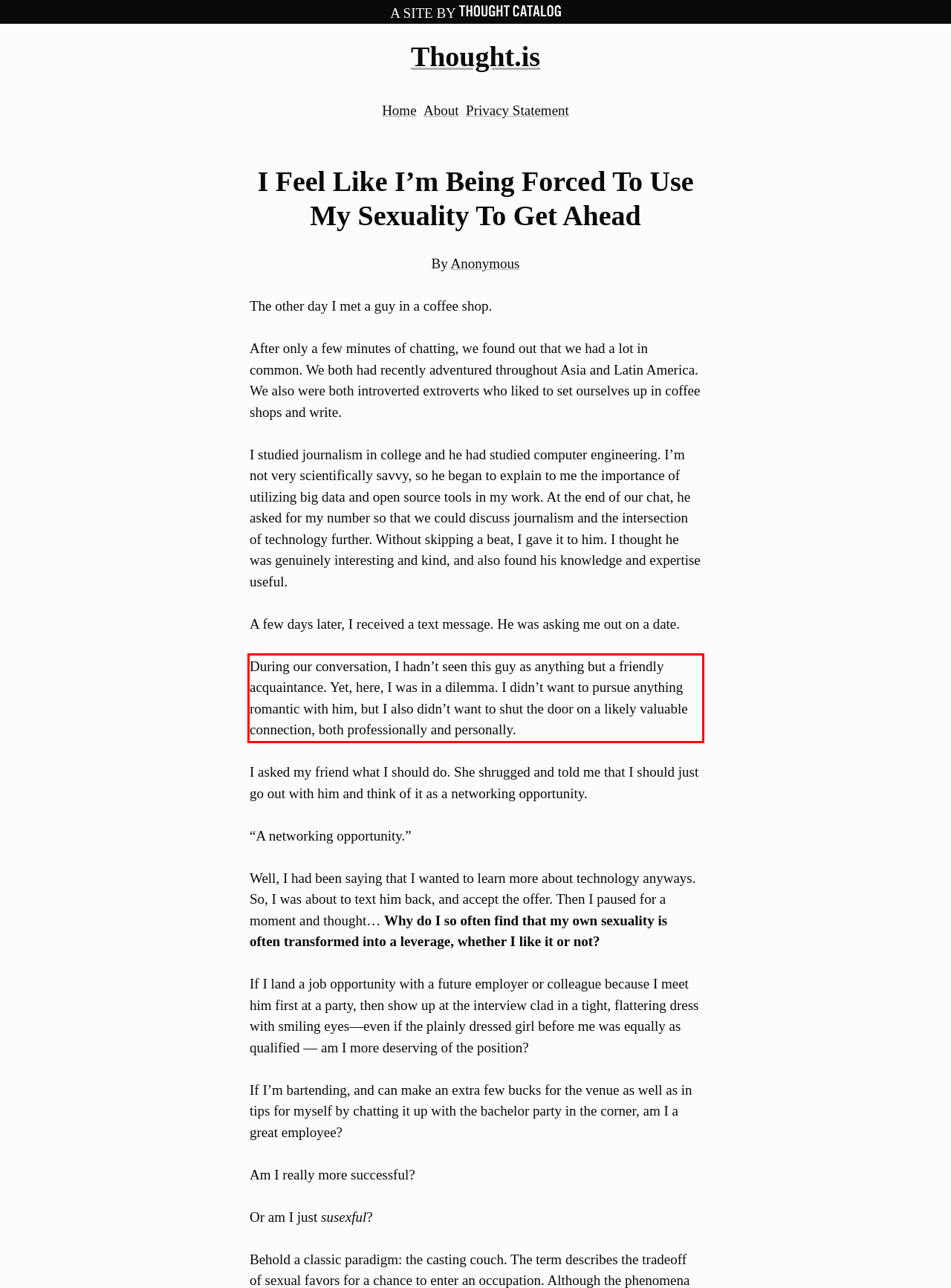Within the screenshot of a webpage, identify the red bounding box and perform OCR to capture the text content it contains.

During our conversation, I hadn’t seen this guy as anything but a friendly acquaintance. Yet, here, I was in a dilemma. I didn’t want to pursue anything romantic with him, but I also didn’t want to shut the door on a likely valuable connection, both professionally and personally.